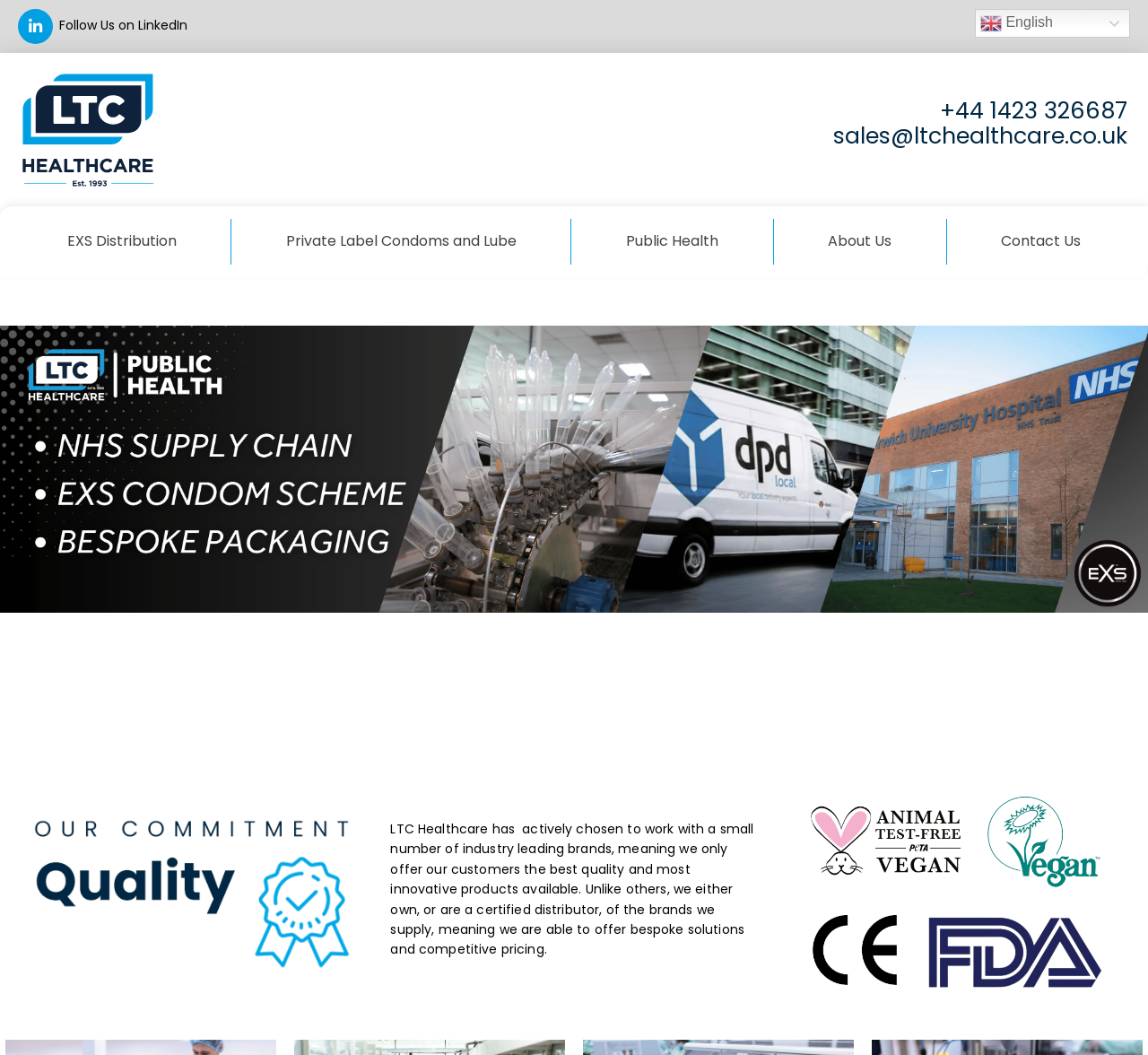Show me the bounding box coordinates of the clickable region to achieve the task as per the instruction: "Select English language".

[0.849, 0.009, 0.984, 0.036]